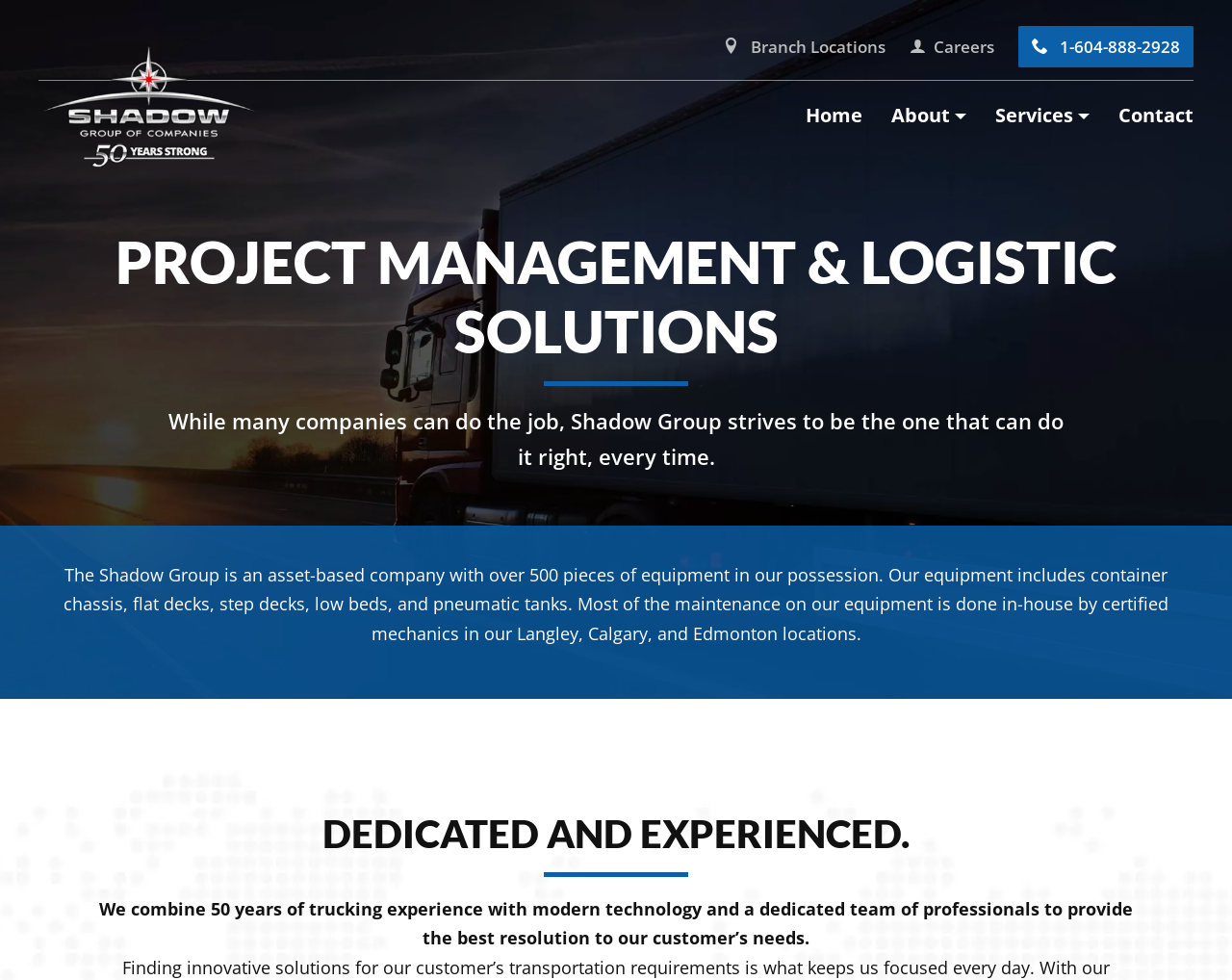Examine the image and give a thorough answer to the following question:
How many years of trucking experience does the company combine?

According to the text, the company combines 50 years of trucking experience with modern technology and a dedicated team of professionals to provide the best resolution to their customers' needs.